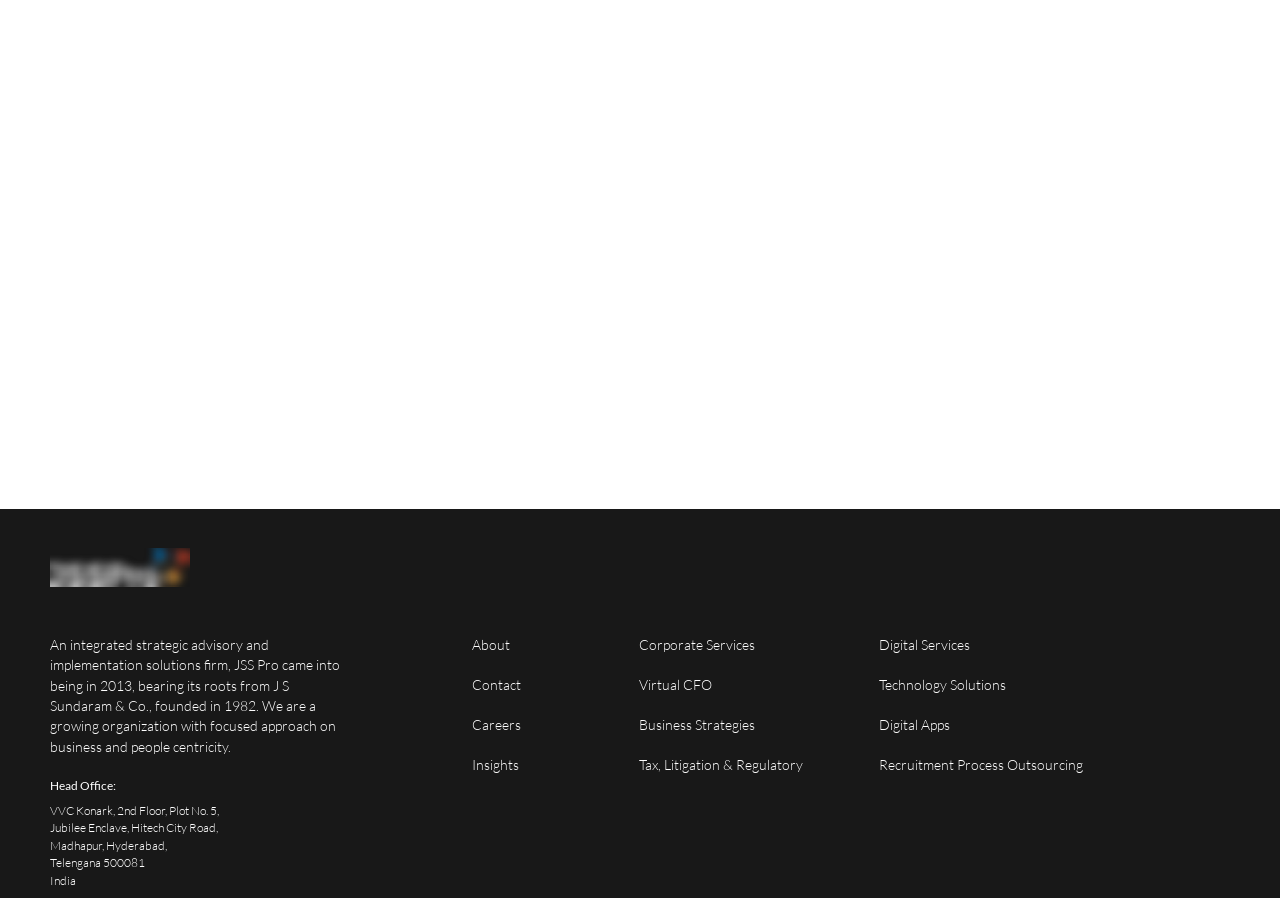What is the location of JSS Pro's Head Office? Look at the image and give a one-word or short phrase answer.

Hyderabad, India